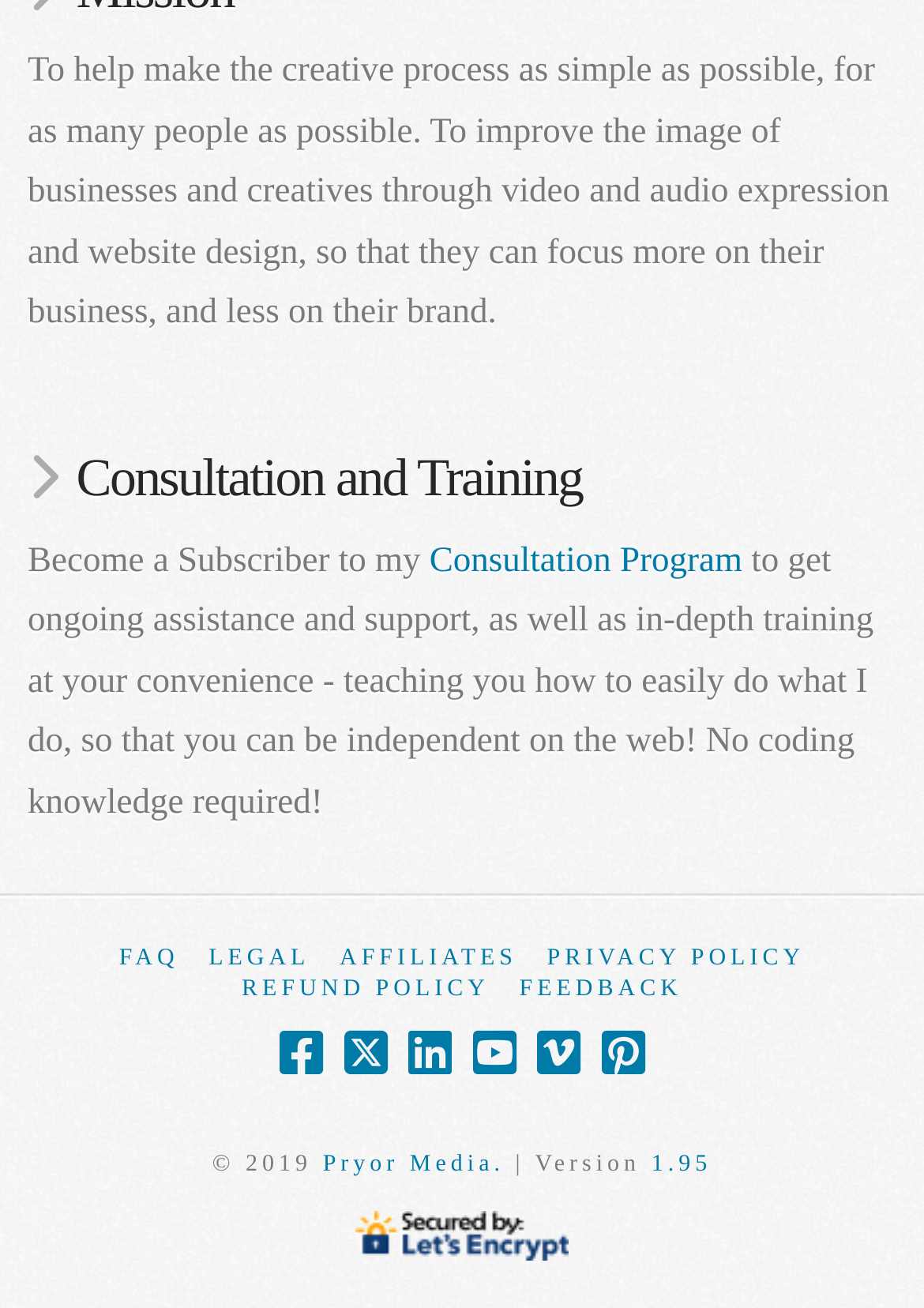How many social media links are present?
Using the image as a reference, answer the question with a short word or phrase.

5